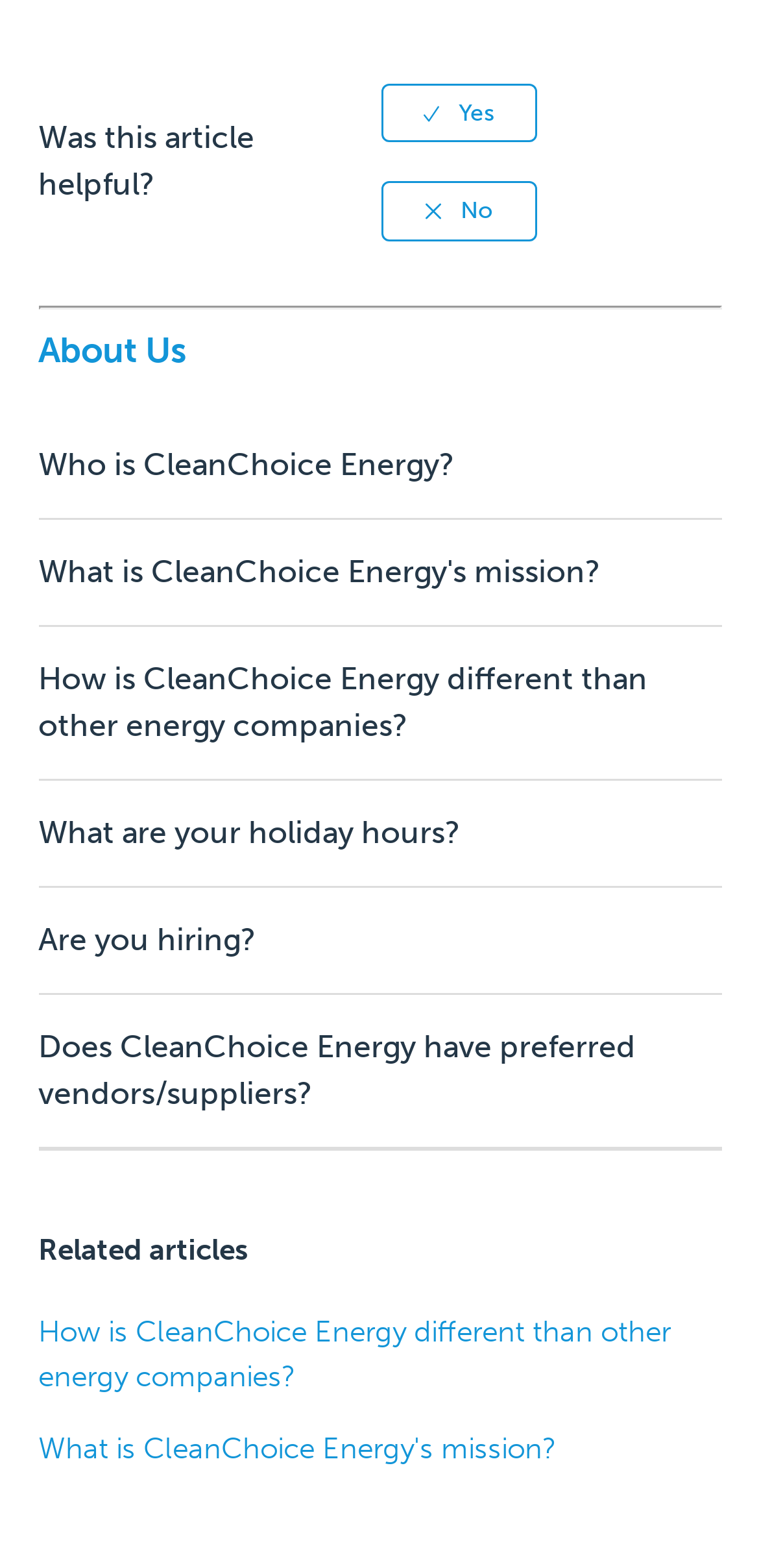How many links are there under 'About Us'?
Look at the image and provide a detailed response to the question.

There are six links under the 'About Us' section, including 'Who is CleanChoice Energy?', 'What is CleanChoice Energy's mission?', 'How is CleanChoice Energy different than other energy companies?', 'What are your holiday hours?', 'Are you hiring?', and 'Does CleanChoice Energy have preferred vendors/suppliers?'.